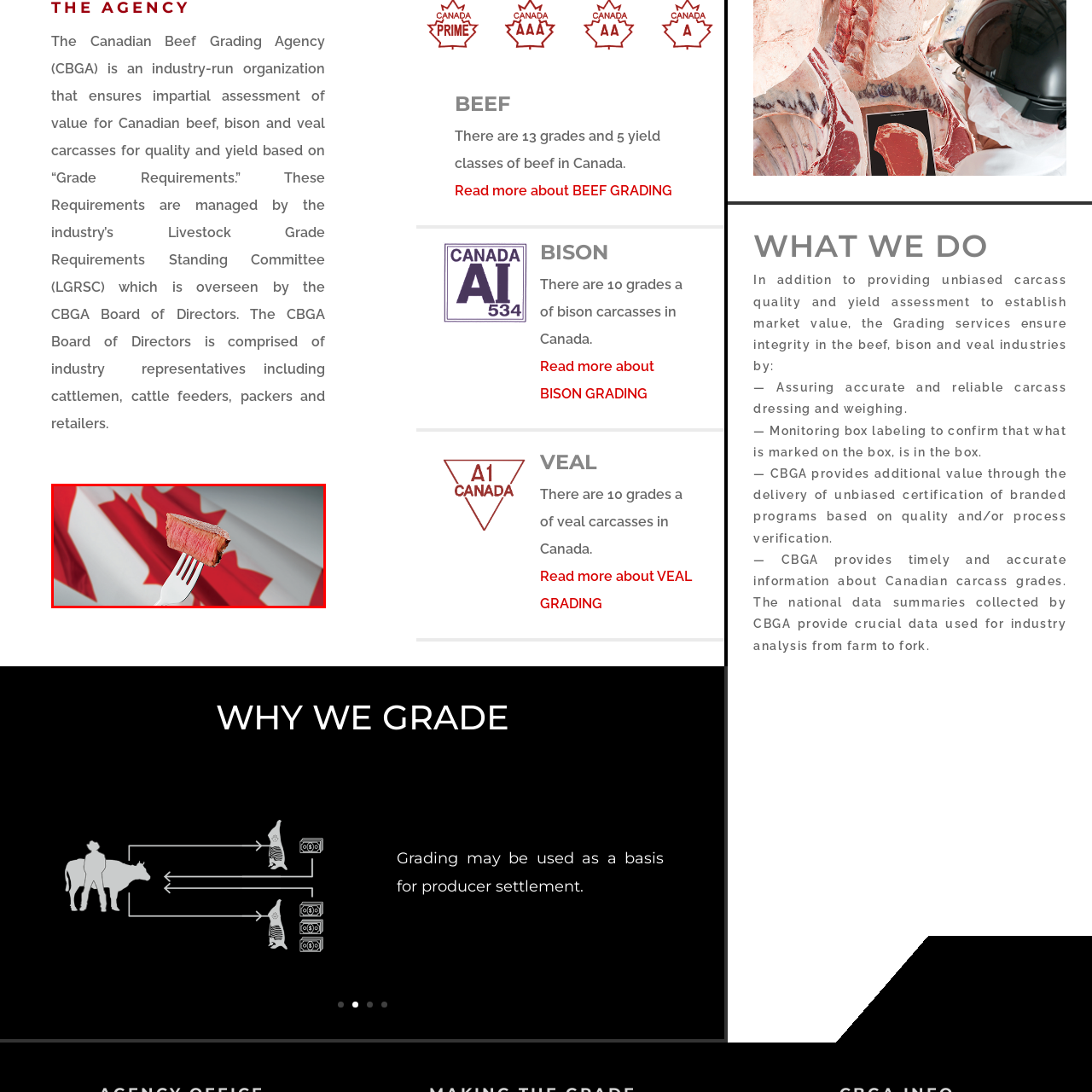Observe the image within the red boundary, What is the significance of the collaboration among industry representatives? Respond with a one-word or short phrase answer.

Ensuring quality in meat products